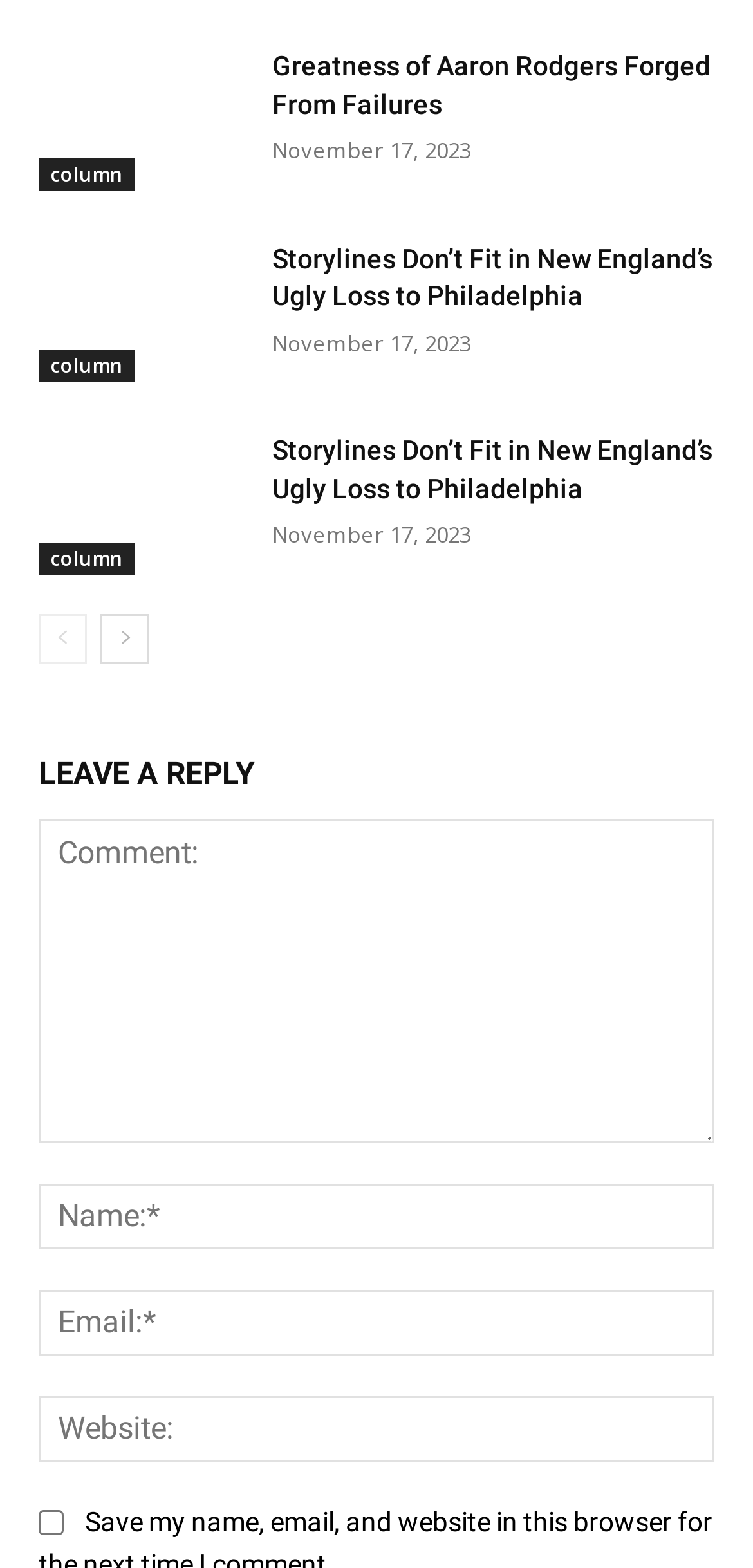Determine the bounding box coordinates of the clickable area required to perform the following instruction: "Click on the article 'Greatness of Aaron Rodgers Forged From Failures'". The coordinates should be represented as four float numbers between 0 and 1: [left, top, right, bottom].

[0.362, 0.031, 0.949, 0.079]